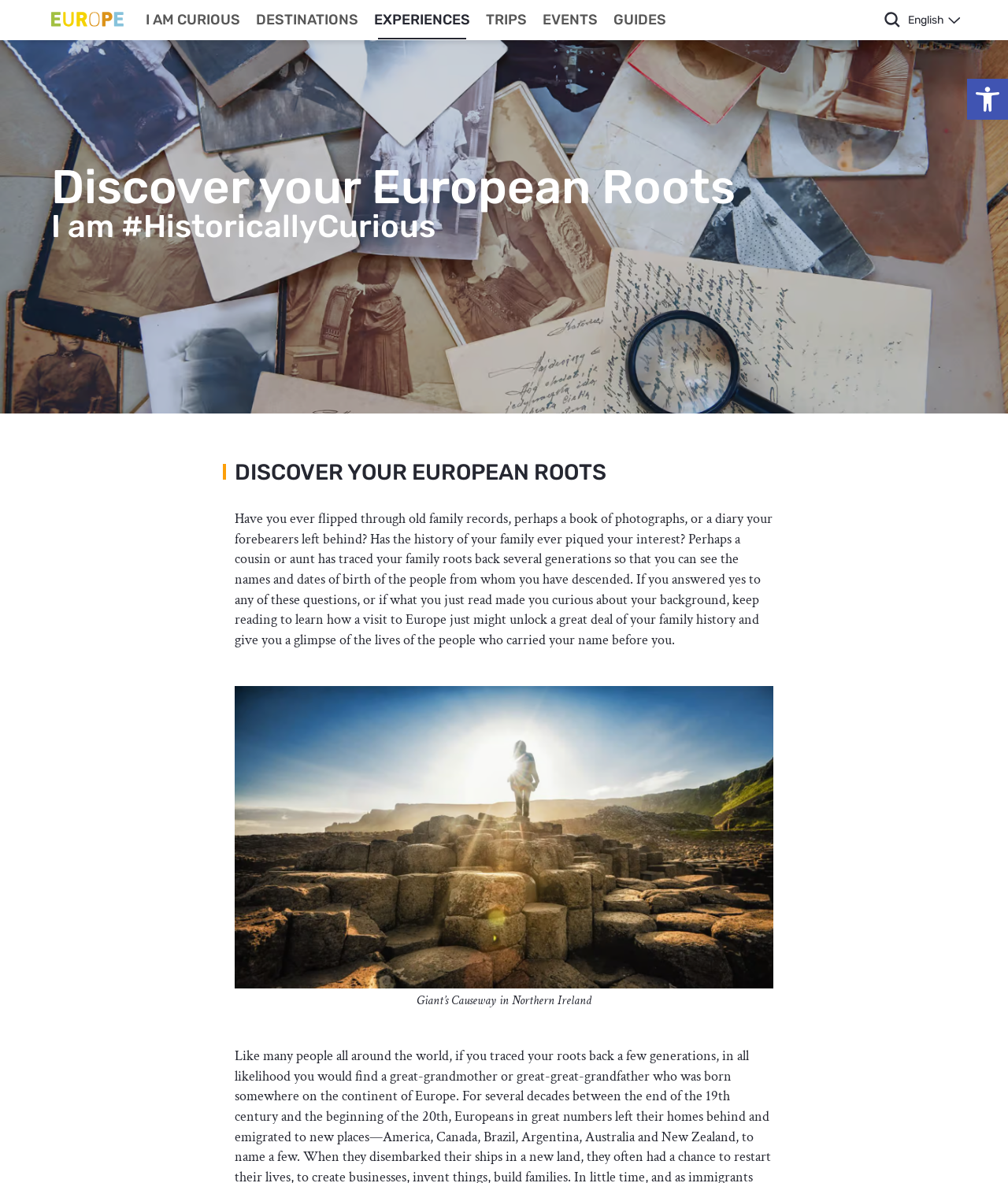How many navigation links are available at the top of the webpage?
By examining the image, provide a one-word or phrase answer.

7